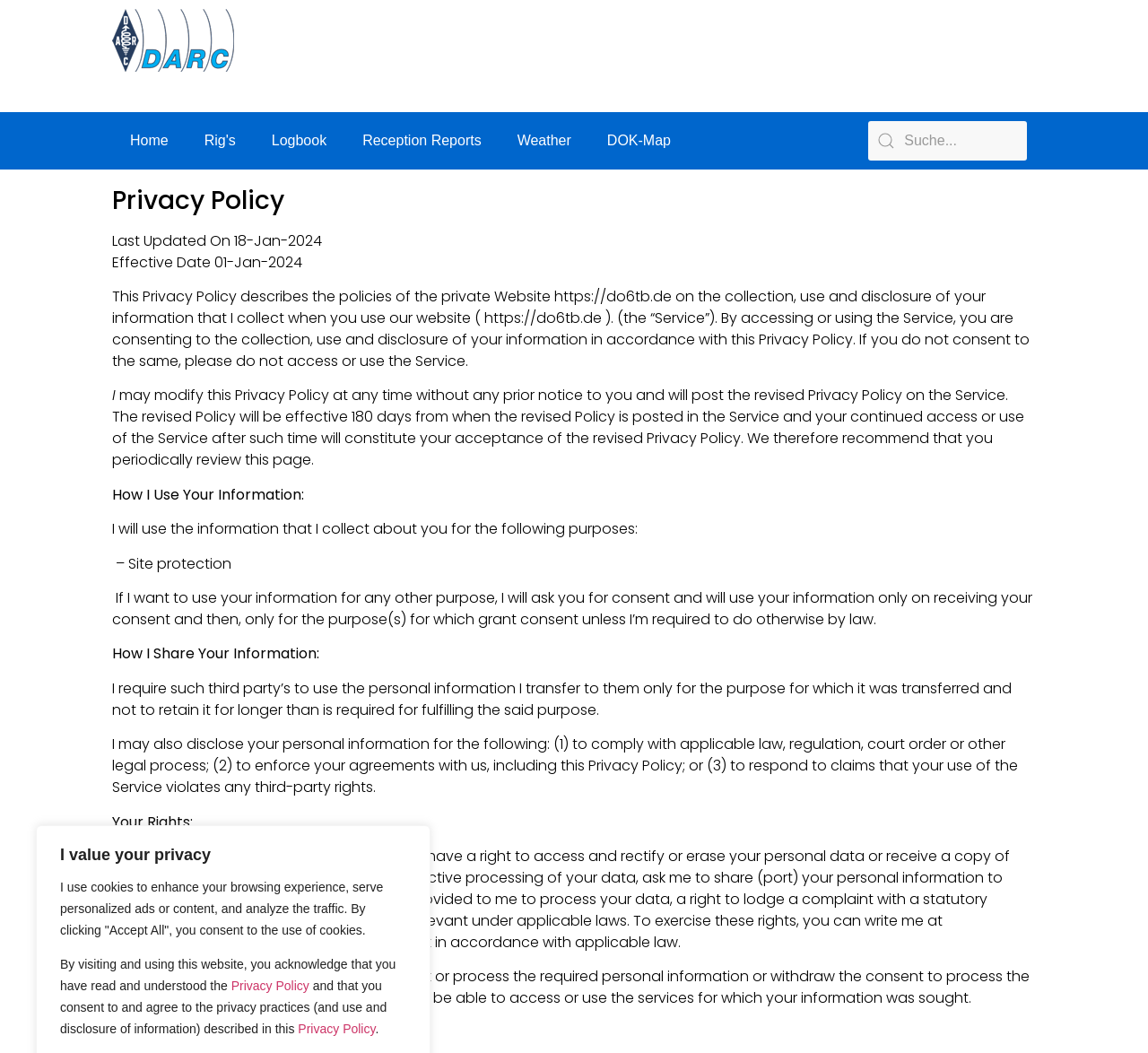Identify the bounding box coordinates of the area that should be clicked in order to complete the given instruction: "Click on the 'Logbook' link". The bounding box coordinates should be four float numbers between 0 and 1, i.e., [left, top, right, bottom].

[0.237, 0.124, 0.284, 0.144]